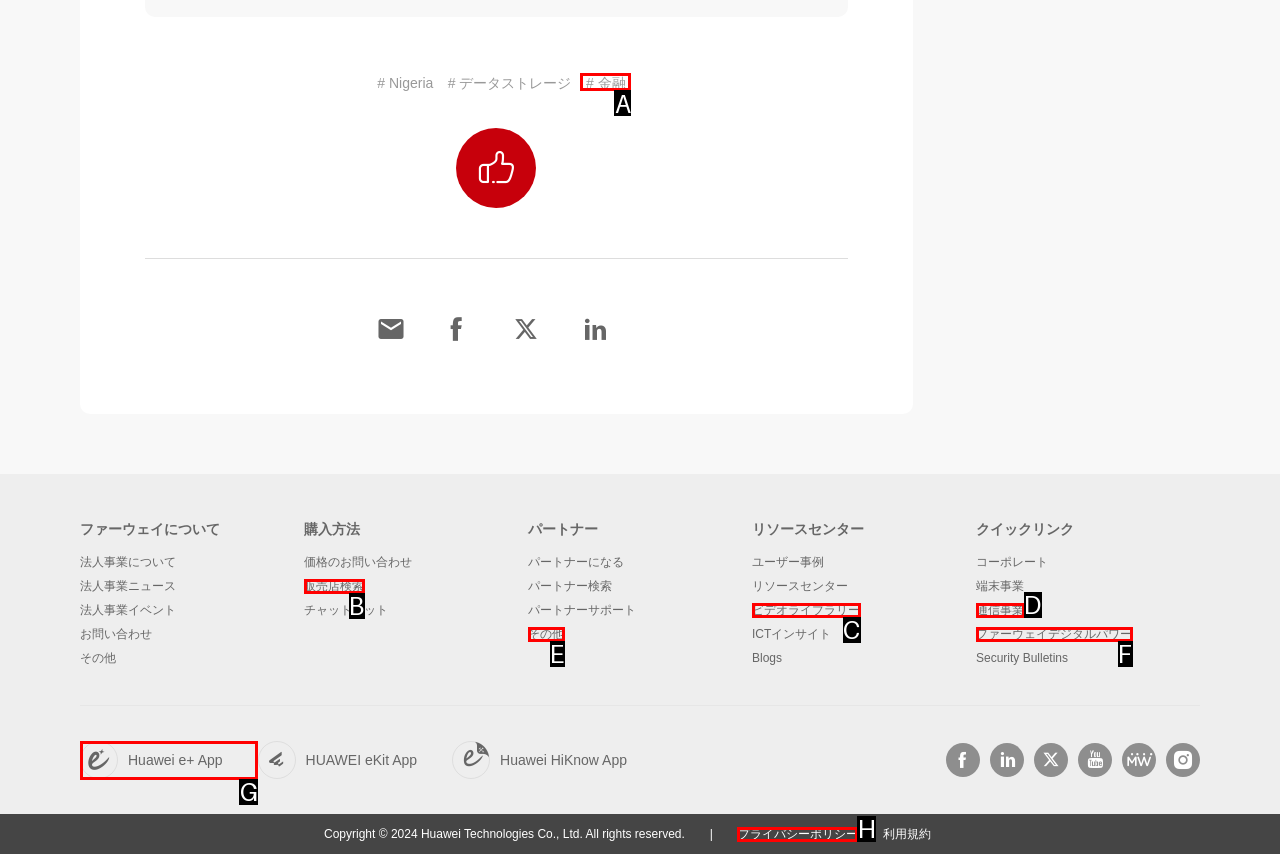Find the UI element described as: その他
Reply with the letter of the appropriate option.

E